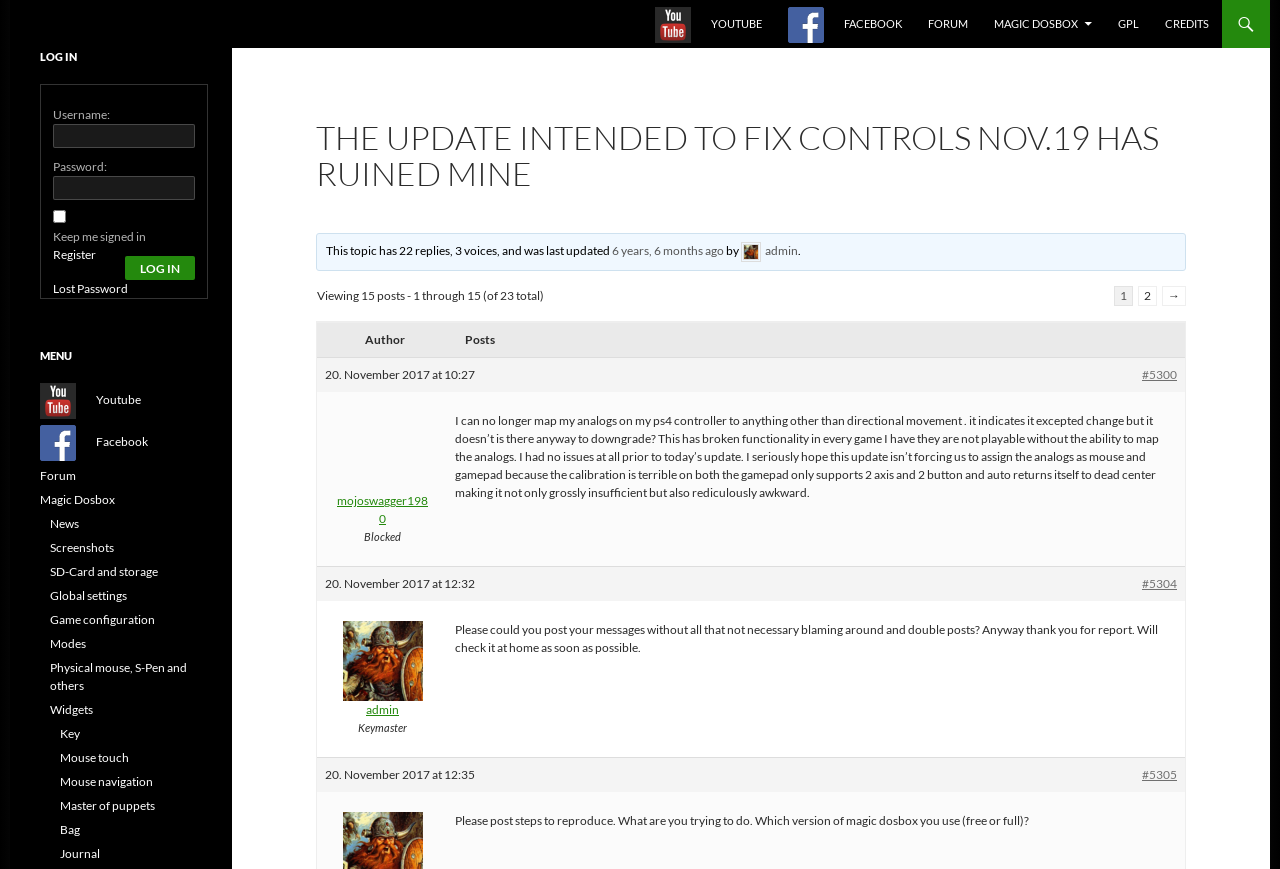Can you specify the bounding box coordinates for the region that should be clicked to fulfill this instruction: "Post a message".

[0.355, 0.475, 0.905, 0.575]